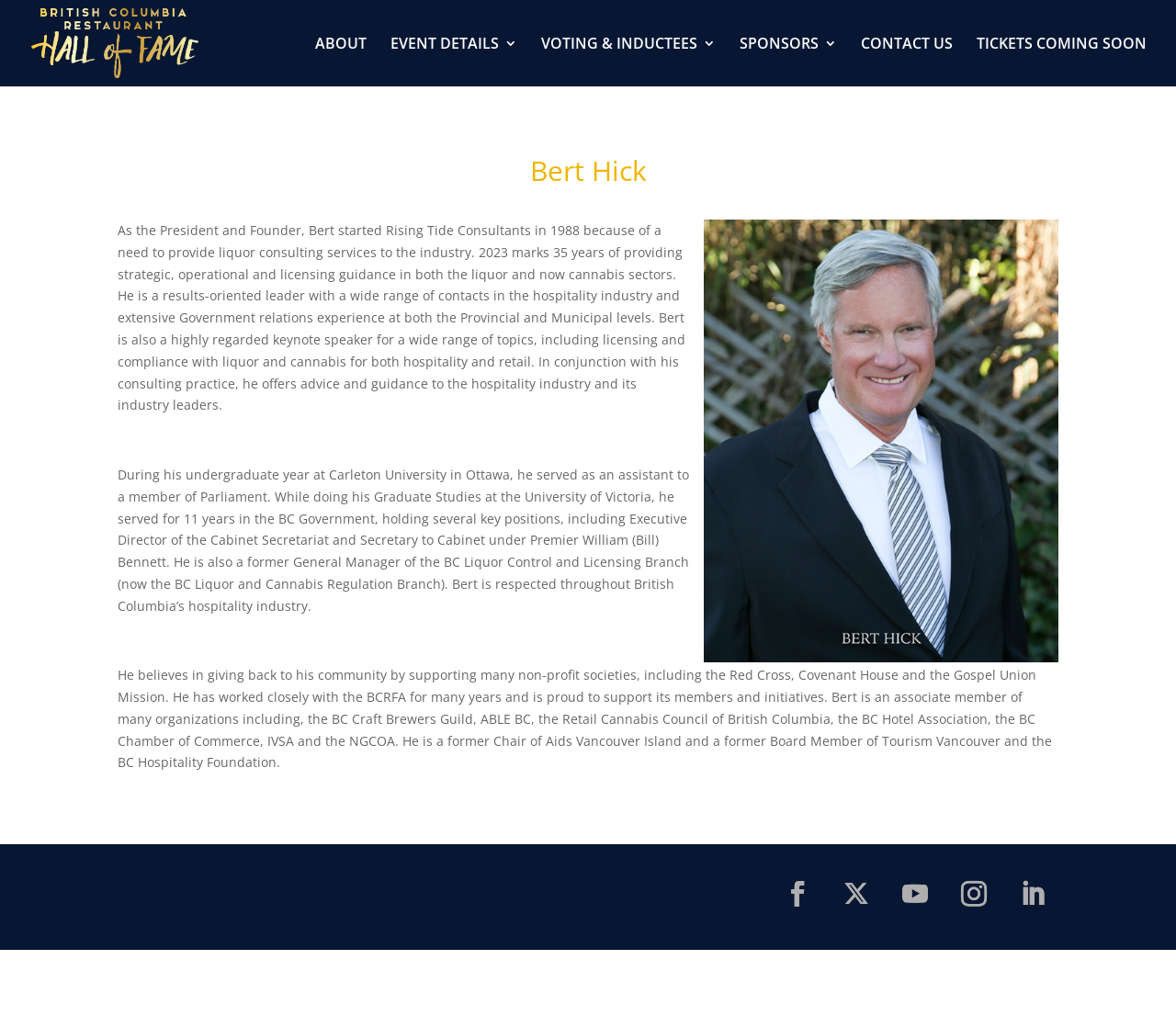Use the details in the image to answer the question thoroughly: 
How many years of experience does Bert Hick have in the industry?

According to the webpage content, 2023 marks 35 years of providing strategic, operational and licensing guidance in both the liquor and now cannabis sectors. This information is obtained from the StaticText element with the text '2023 marks 35 years of providing strategic, operational and licensing guidance...'